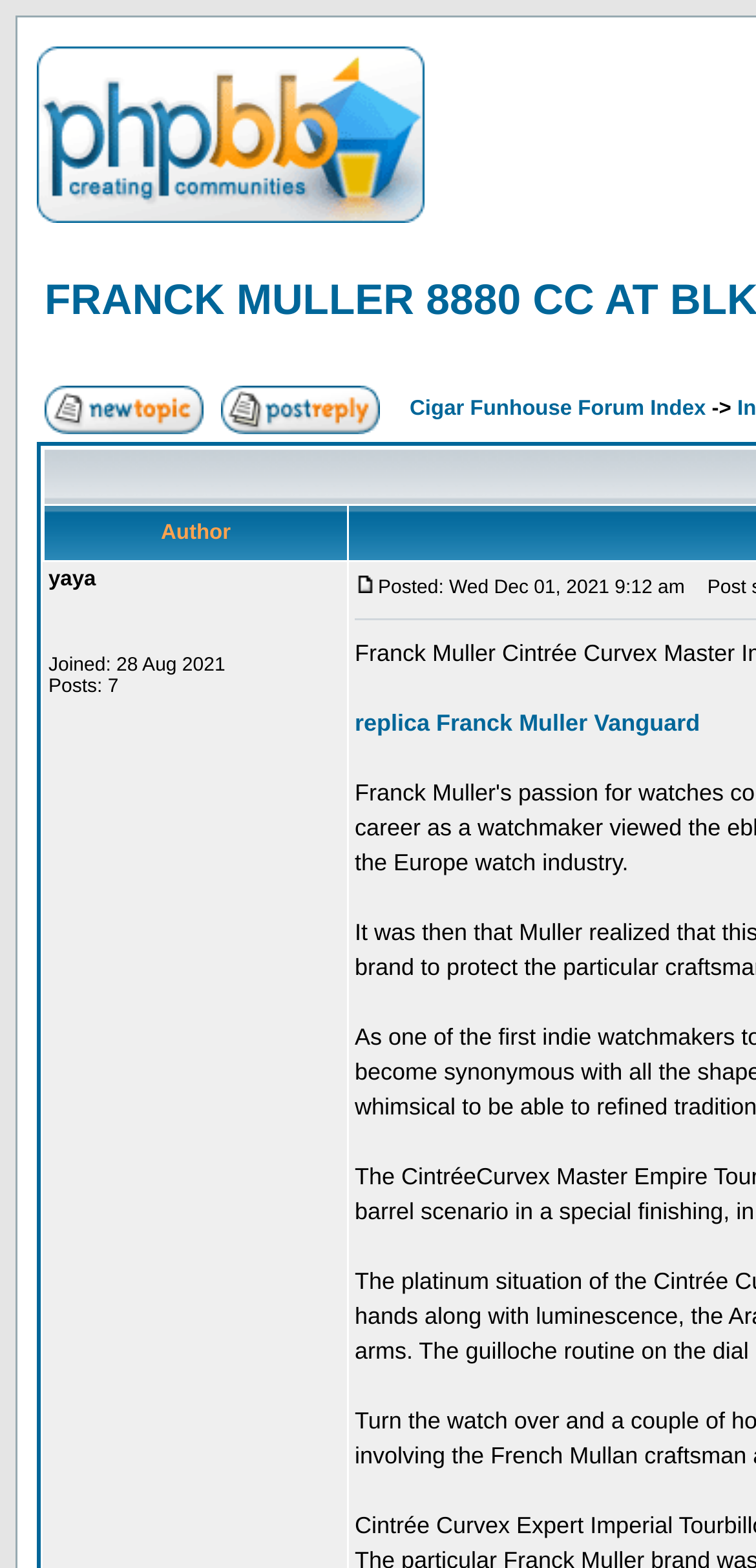Based on the element description: "replica Franck Muller Vanguard", identify the bounding box coordinates for this UI element. The coordinates must be four float numbers between 0 and 1, listed as [left, top, right, bottom].

[0.469, 0.452, 0.926, 0.469]